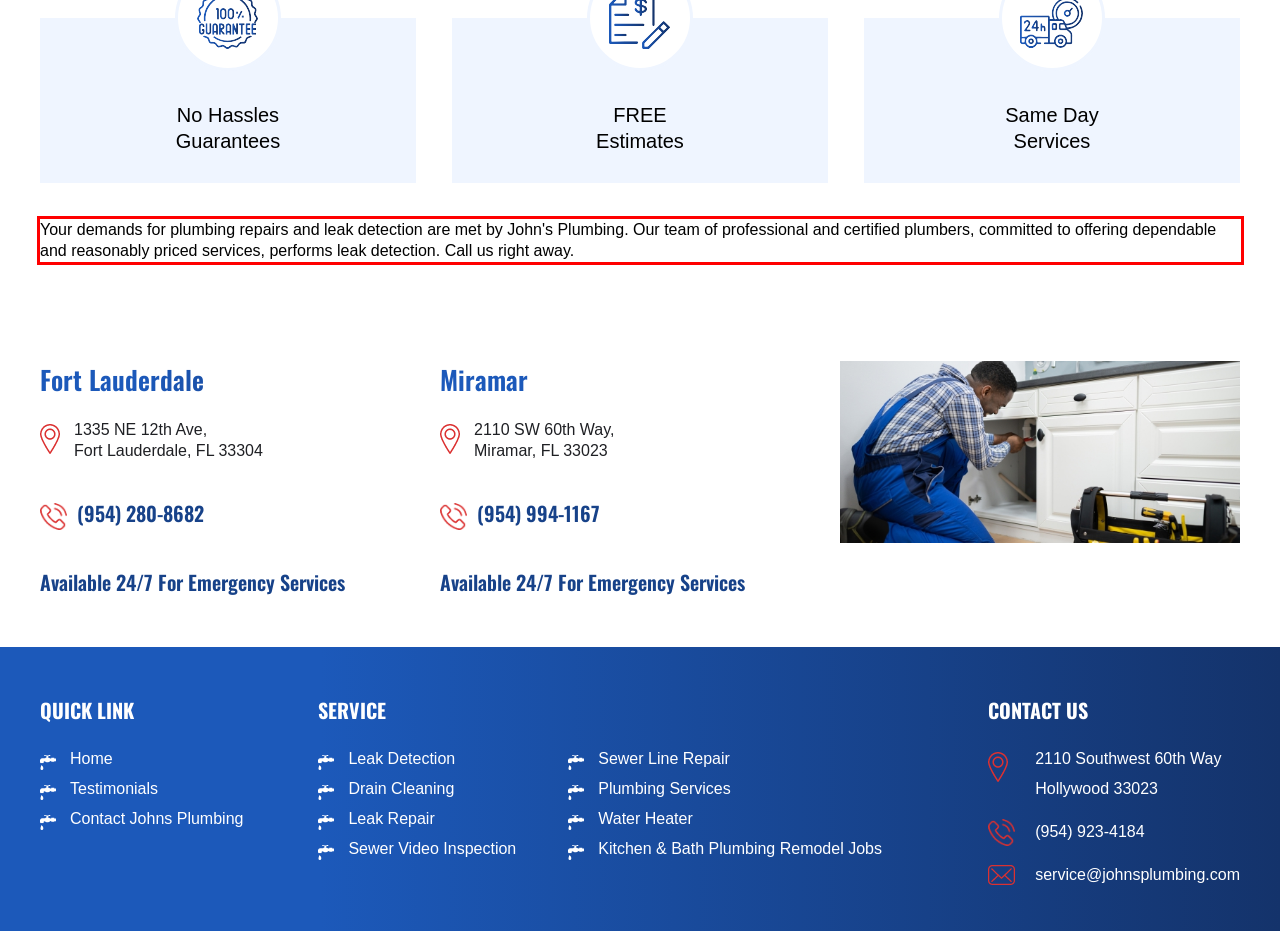Identify the text inside the red bounding box on the provided webpage screenshot by performing OCR.

Your demands for plumbing repairs and leak detection are met by John's Plumbing. Our team of professional and certified plumbers, committed to offering dependable and reasonably priced services, performs leak detection. Call us right away.